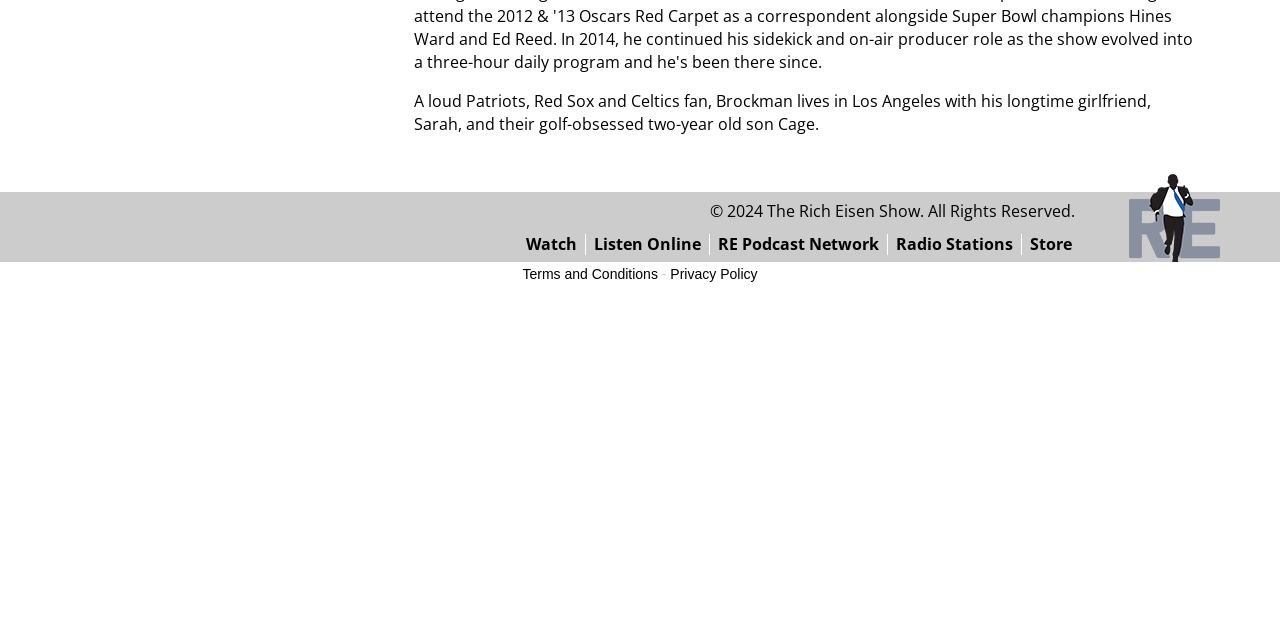Find the bounding box of the UI element described as: "Terms and Conditions". The bounding box coordinates should be given as four float values between 0 and 1, i.e., [left, top, right, bottom].

[0.408, 0.416, 0.514, 0.441]